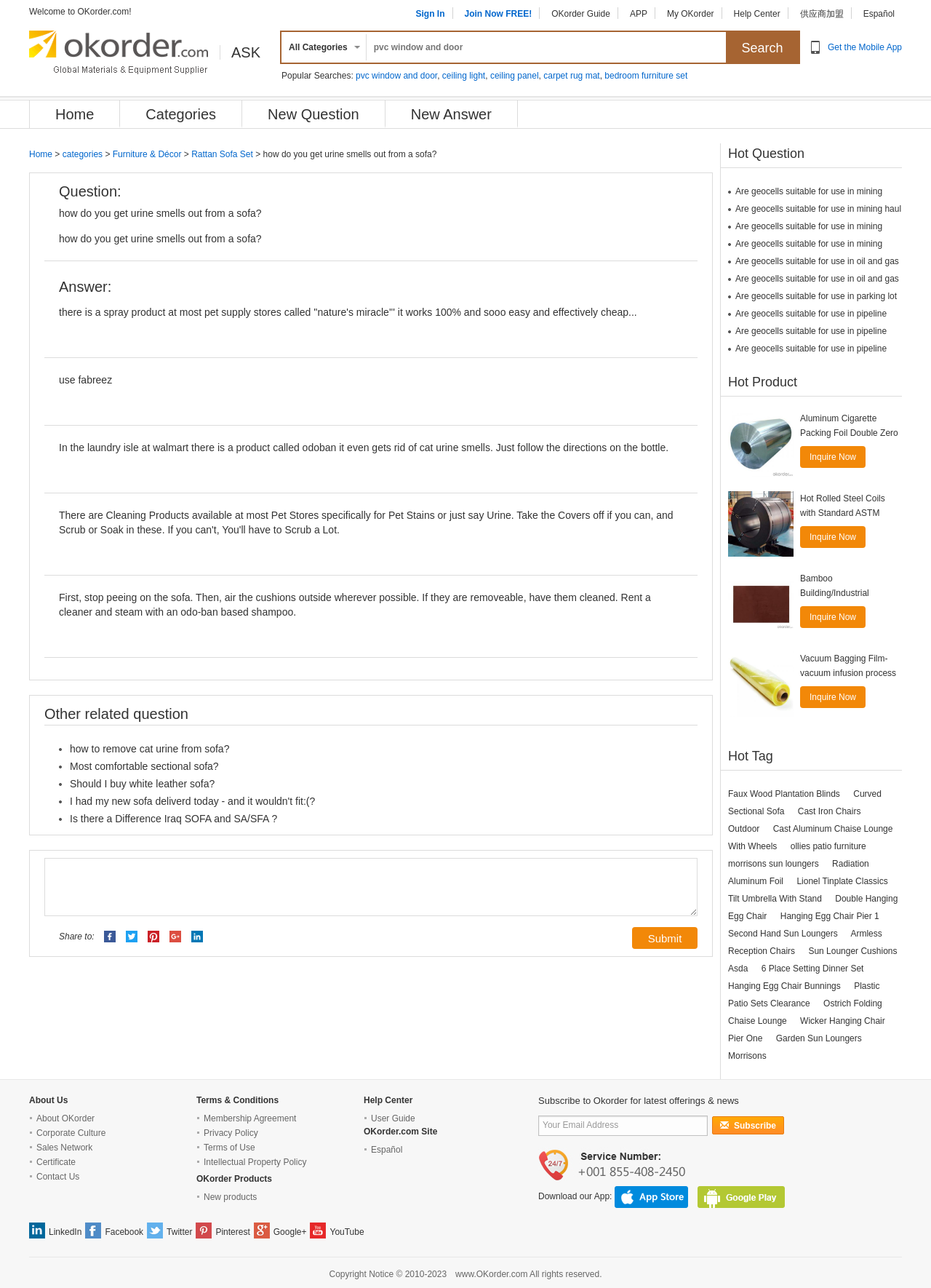Please determine the bounding box of the UI element that matches this description: Get the Mobile App. The coordinates should be given as (top-left x, top-left y, bottom-right x, bottom-right y), with all values between 0 and 1.

[0.889, 0.033, 0.969, 0.041]